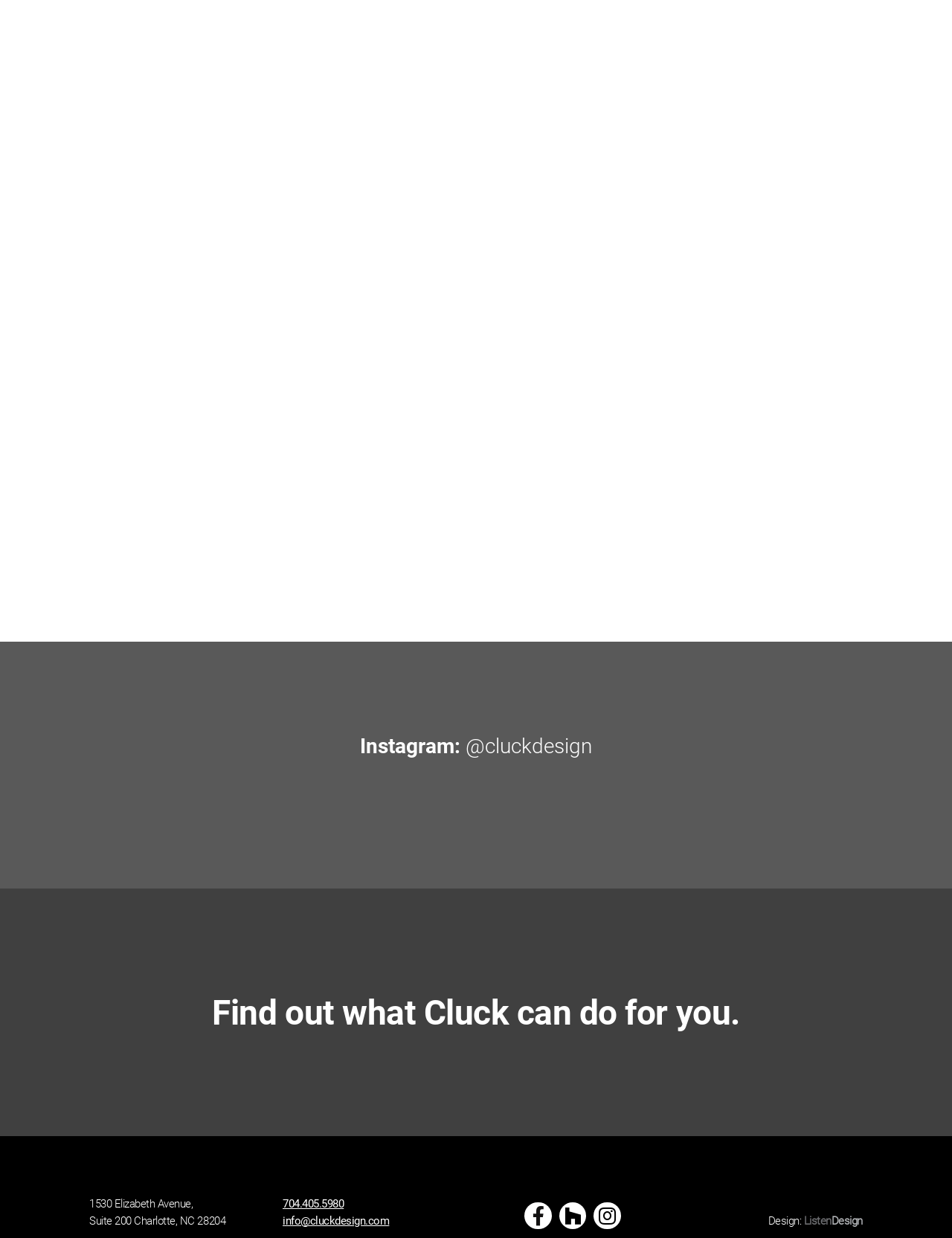What is the name of the design company associated with Cluck?
Using the visual information, reply with a single word or short phrase.

ListenDesign